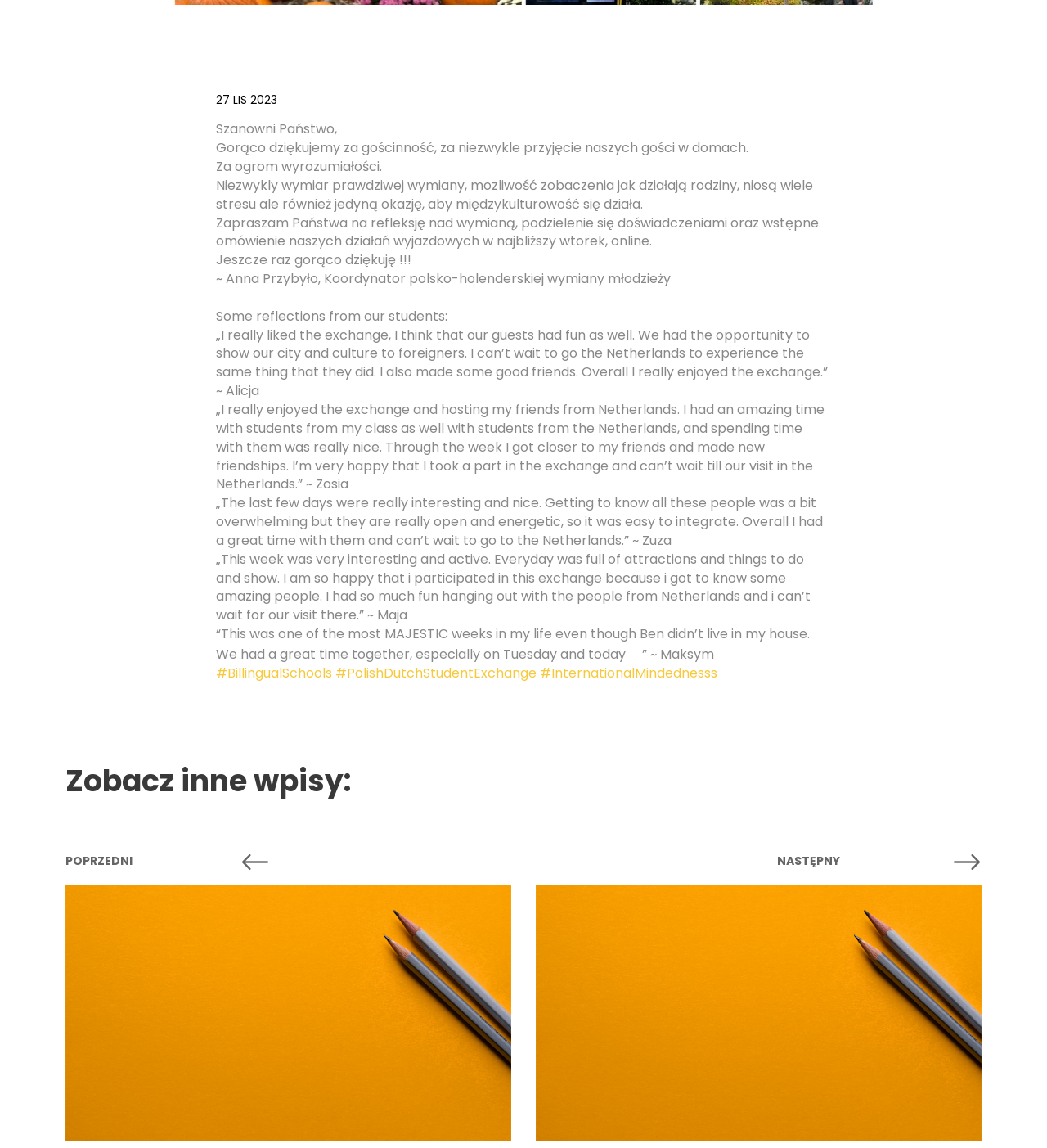Using the description: "#PolishDutchStudentExchange", identify the bounding box of the corresponding UI element in the screenshot.

[0.32, 0.578, 0.512, 0.594]